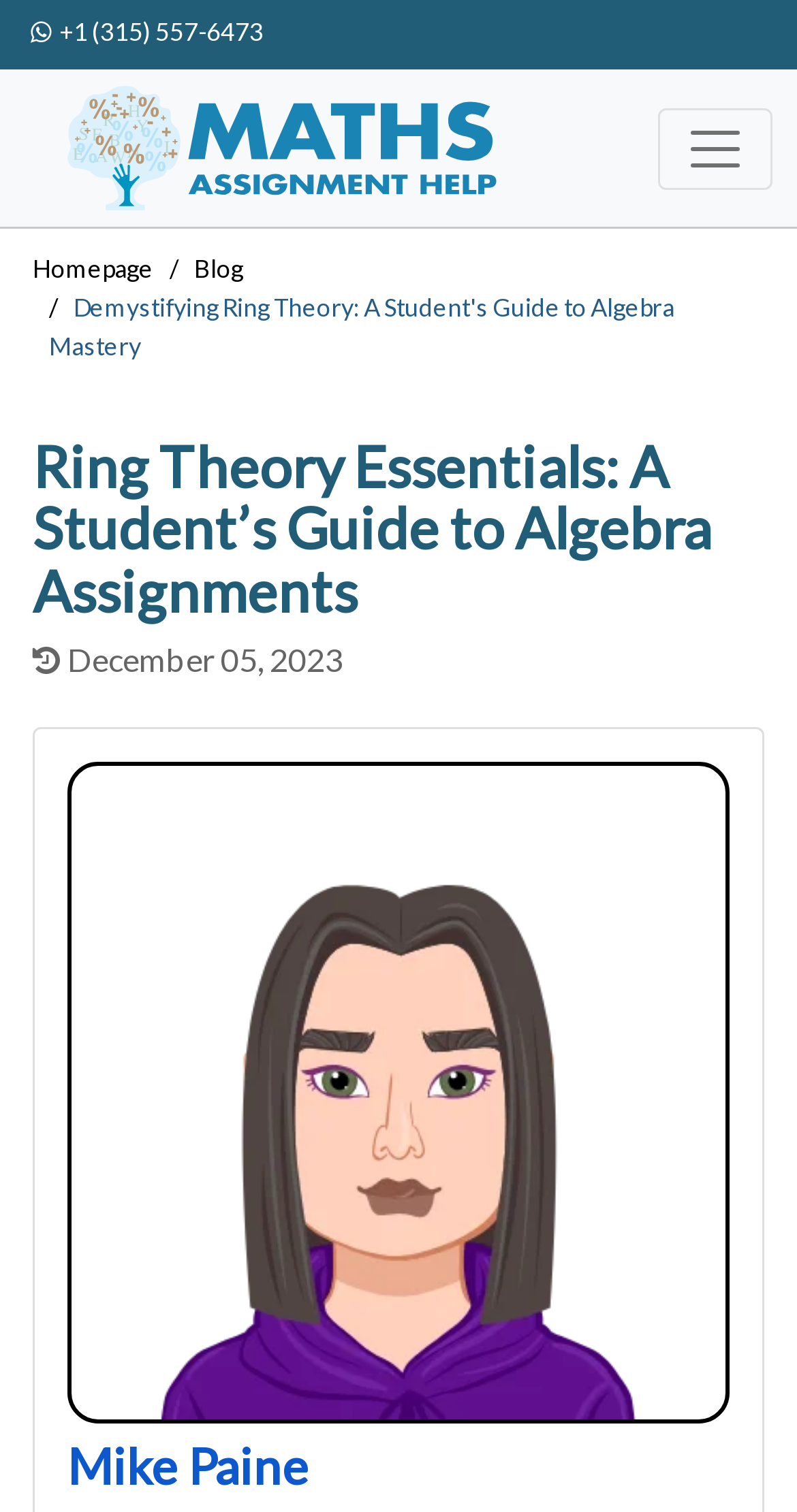Provide a comprehensive description of the webpage.

The webpage is a guide to mastering Ring Theory in algebra, with a focus on core concepts, operations, and real-world applications. At the top left, there is a phone number link with an icon, followed by a link to "Math Assignment Help" with an accompanying image. 

To the right of these links, a "Toggle navigation" button is located, which controls a navigation menu. This menu contains links to the "Homepage" and "Blog". 

Below these elements, a prominent heading "Ring Theory Essentials: A Student’s Guide to Algebra Assignments" is centered, indicating the main topic of the page. 

Underneath the heading, a date "December 05, 2023" is displayed. 

At the bottom of the page, an image of "Mike Paine" is positioned, taking up most of the width.